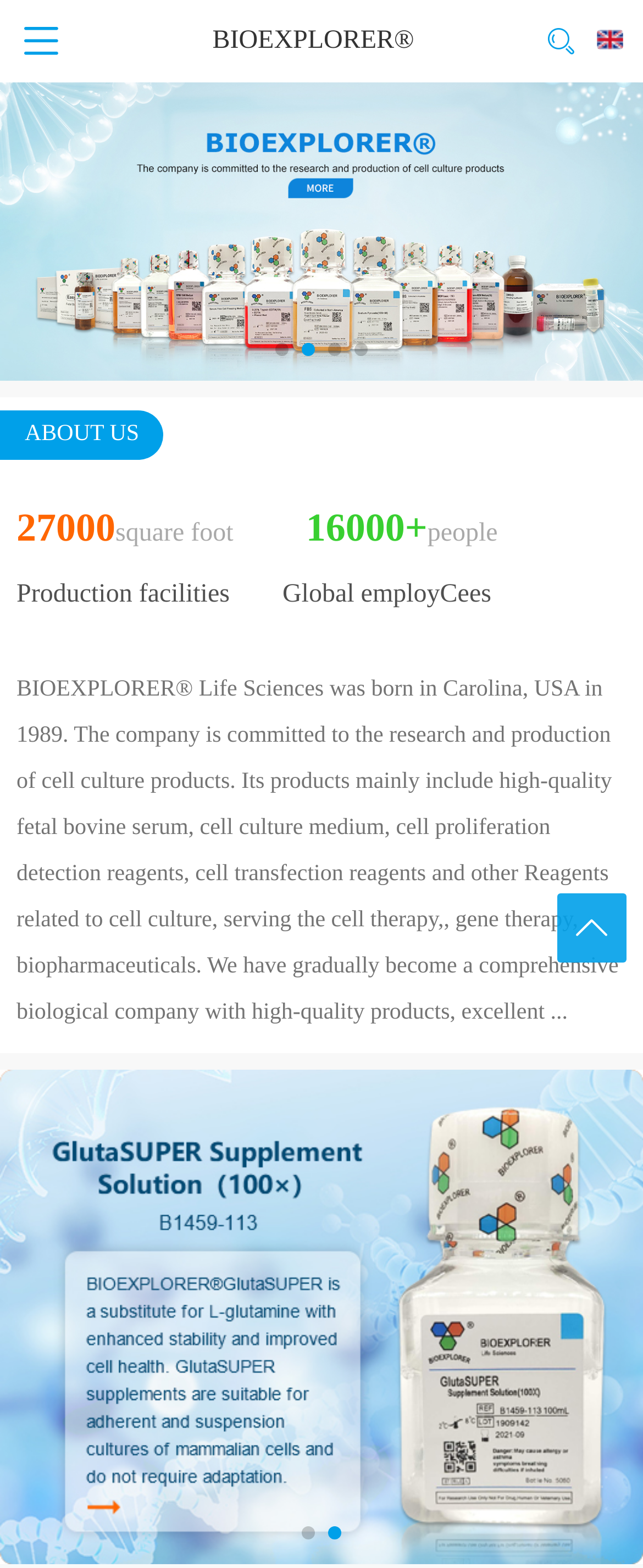Provide the bounding box coordinates in the format (top-left x, top-left y, bottom-right x, bottom-right y). All values are floating point numbers between 0 and 1. Determine the bounding box coordinate of the UI element described as: parent_node: BIOEXPLORER®

[0.833, 0.005, 0.91, 0.047]